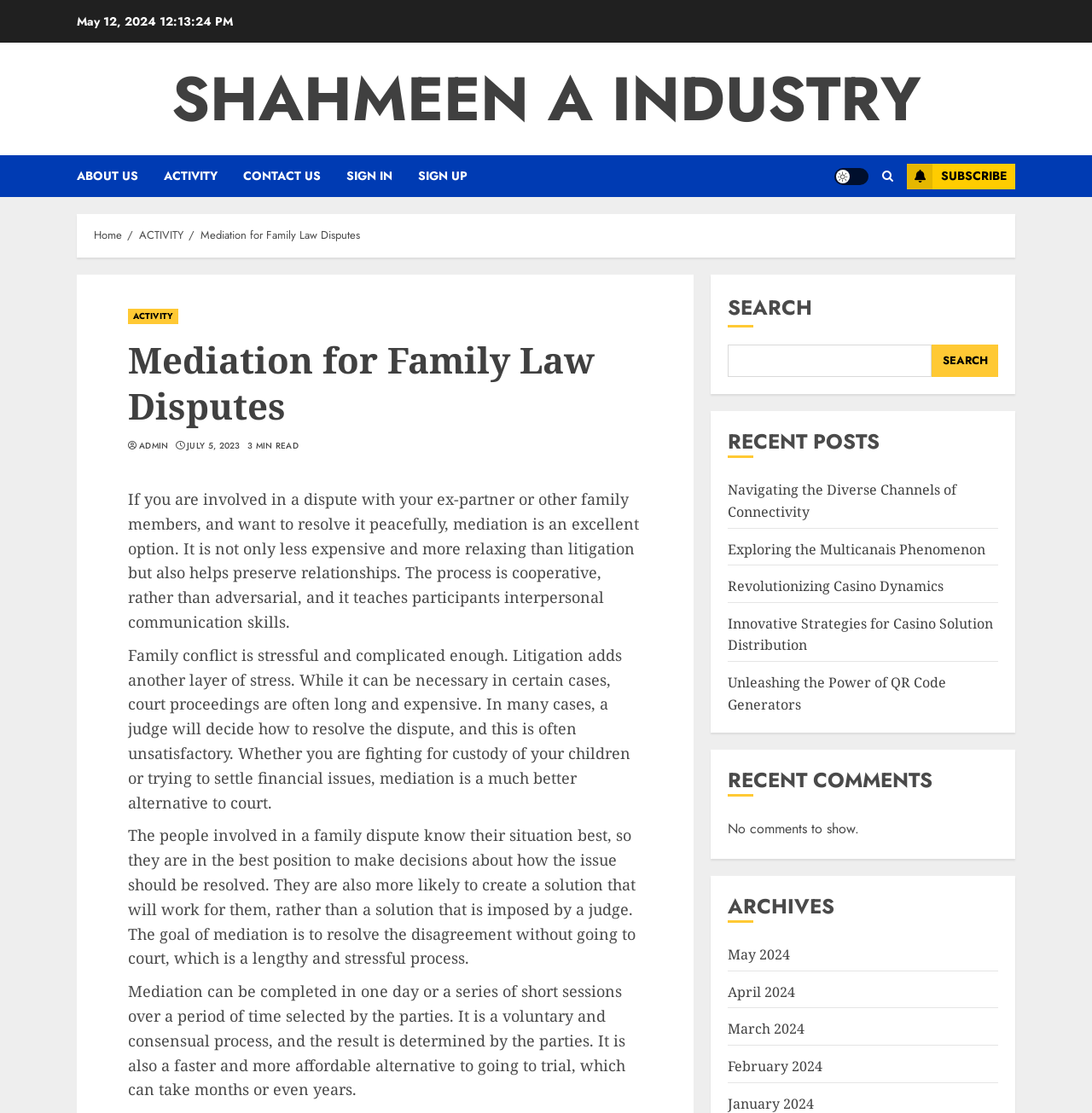Kindly determine the bounding box coordinates for the area that needs to be clicked to execute this instruction: "Search for a topic".

[0.667, 0.31, 0.853, 0.339]